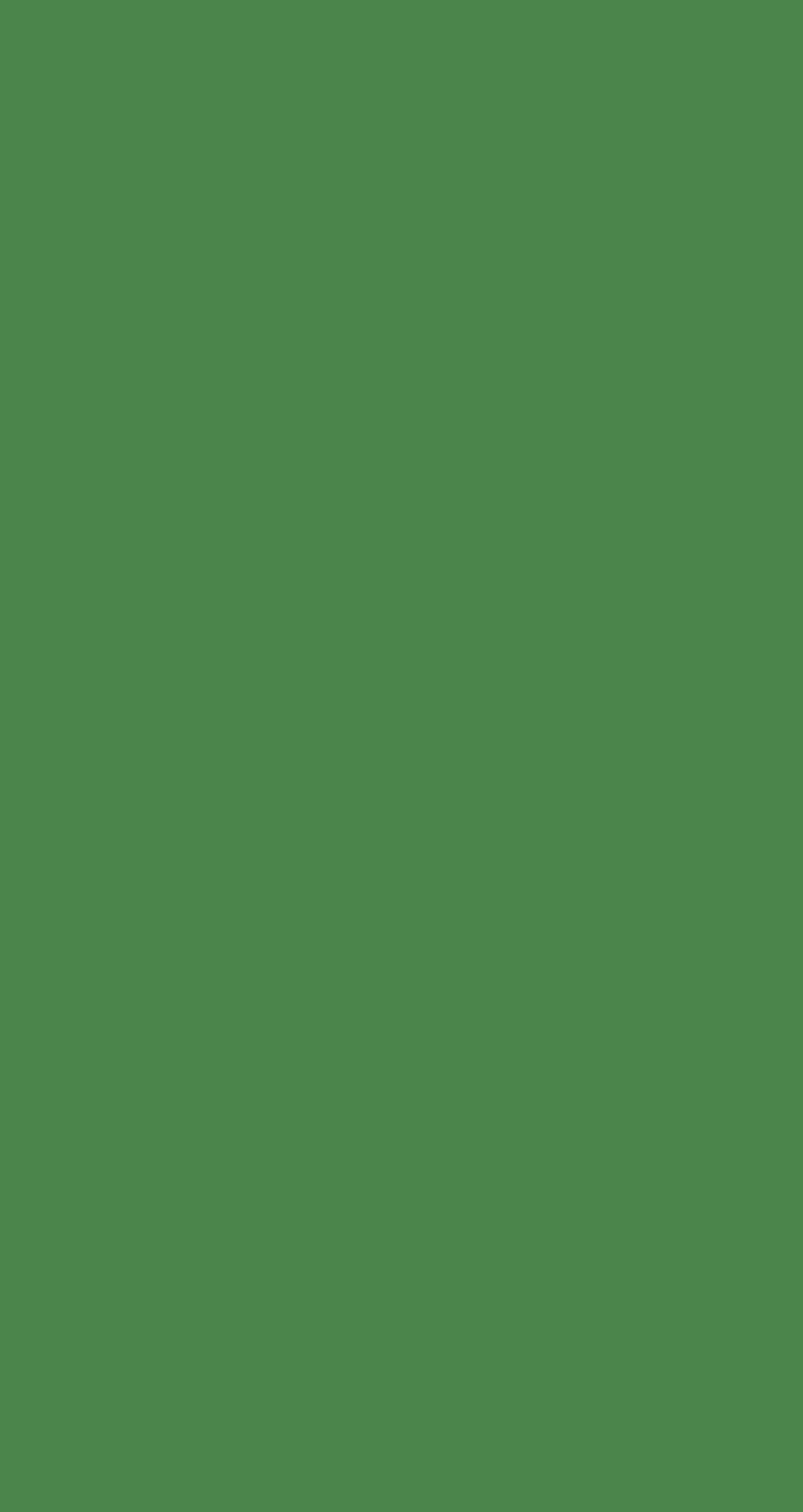Please provide a brief answer to the question using only one word or phrase: 
What is the topic of the second article?

Cannabis Flower